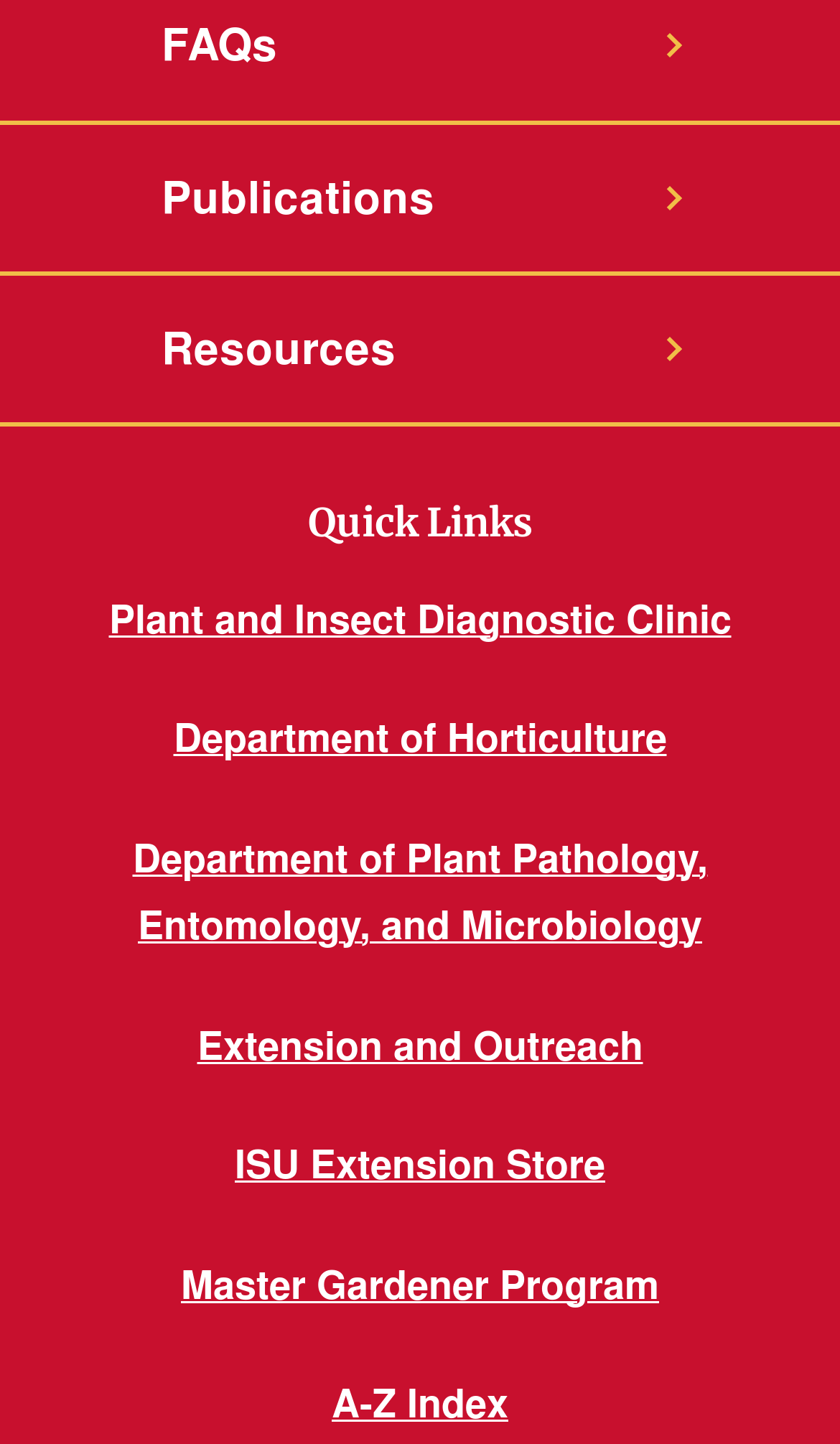What is the first link on the webpage?
Based on the image, give a one-word or short phrase answer.

Publications